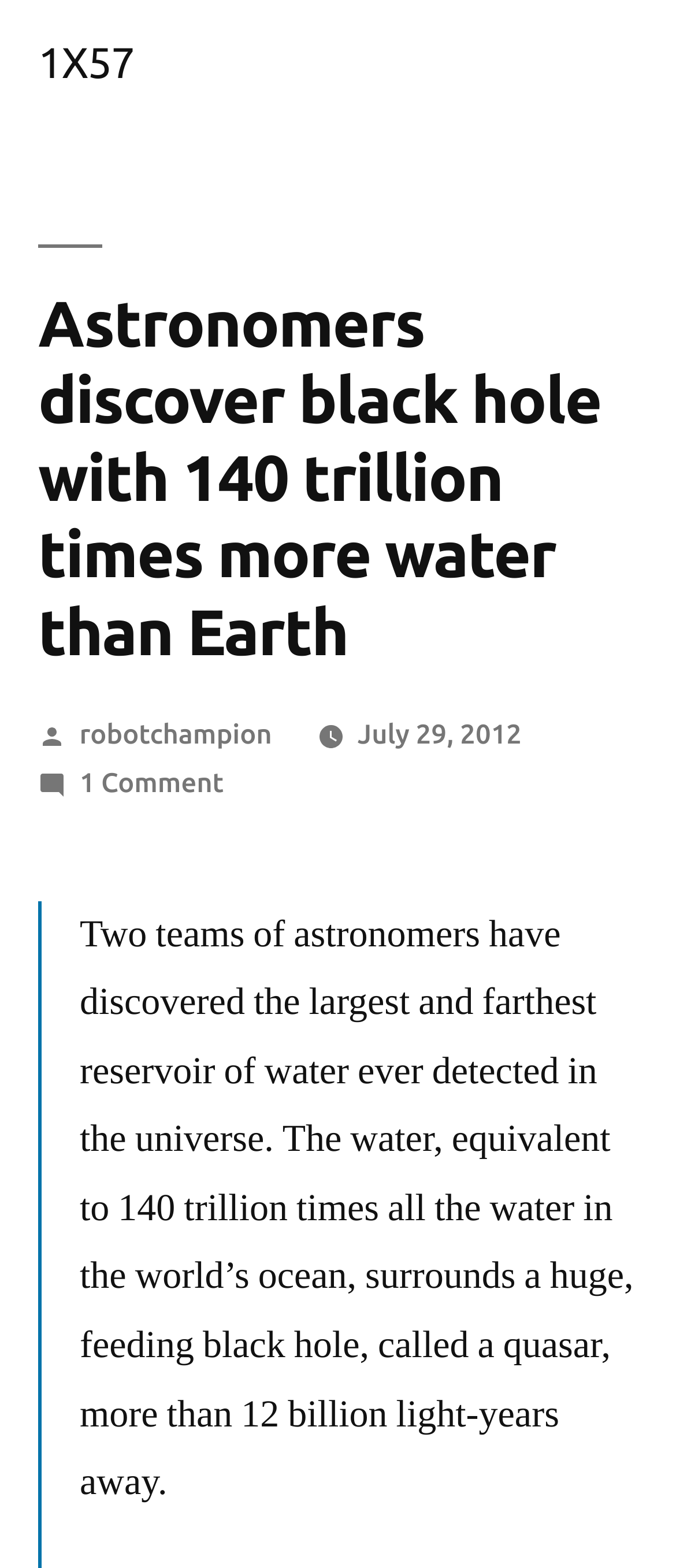Provide a thorough description of the webpage's content and layout.

The webpage is about a scientific discovery, specifically the finding of a black hole with an enormous amount of water. At the top, there is a header with the title "Astronomers discover black hole with 140 trillion times more water than Earth" in a prominent position, taking up most of the width. Below the title, there is a section with information about the author, "robotchampion", and the date of the post, "July 29, 2012", which is positioned to the right of the author's name. 

Further down, there is a link to comments, "1 Comment on Astronomers discover black hole with 140 trillion times more water than Earth", situated above a block of text that summarizes the discovery. This text explains that two teams of astronomers have found the largest reservoir of water in the universe, equivalent to 140 trillion times the water in the world's oceans, surrounding a massive black hole called a quasar, located 12 billion light-years away. The text takes up most of the width and is positioned near the bottom of the page.